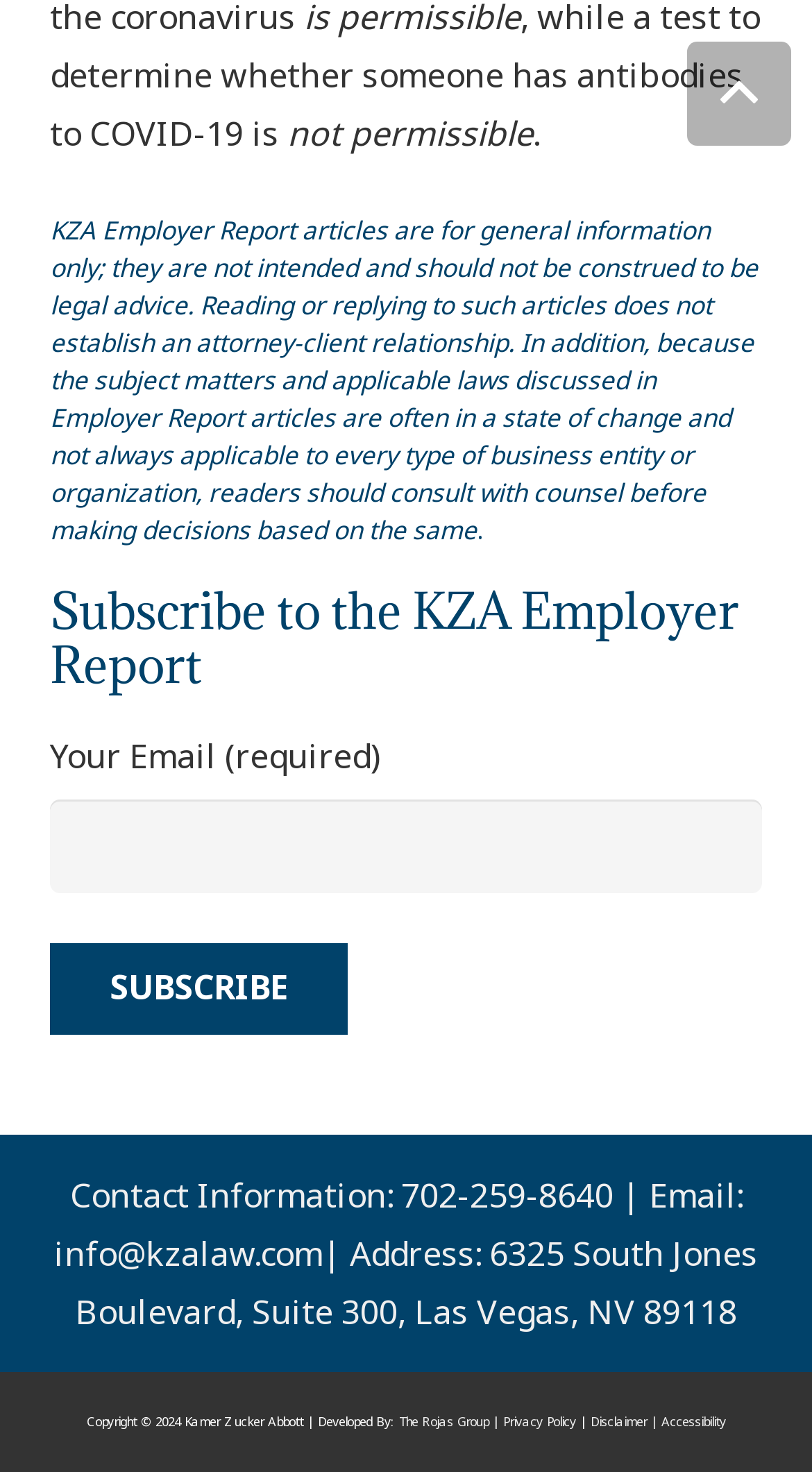Please predict the bounding box coordinates of the element's region where a click is necessary to complete the following instruction: "Check the Disclaimer". The coordinates should be represented by four float numbers between 0 and 1, i.e., [left, top, right, bottom].

[0.727, 0.961, 0.809, 0.972]